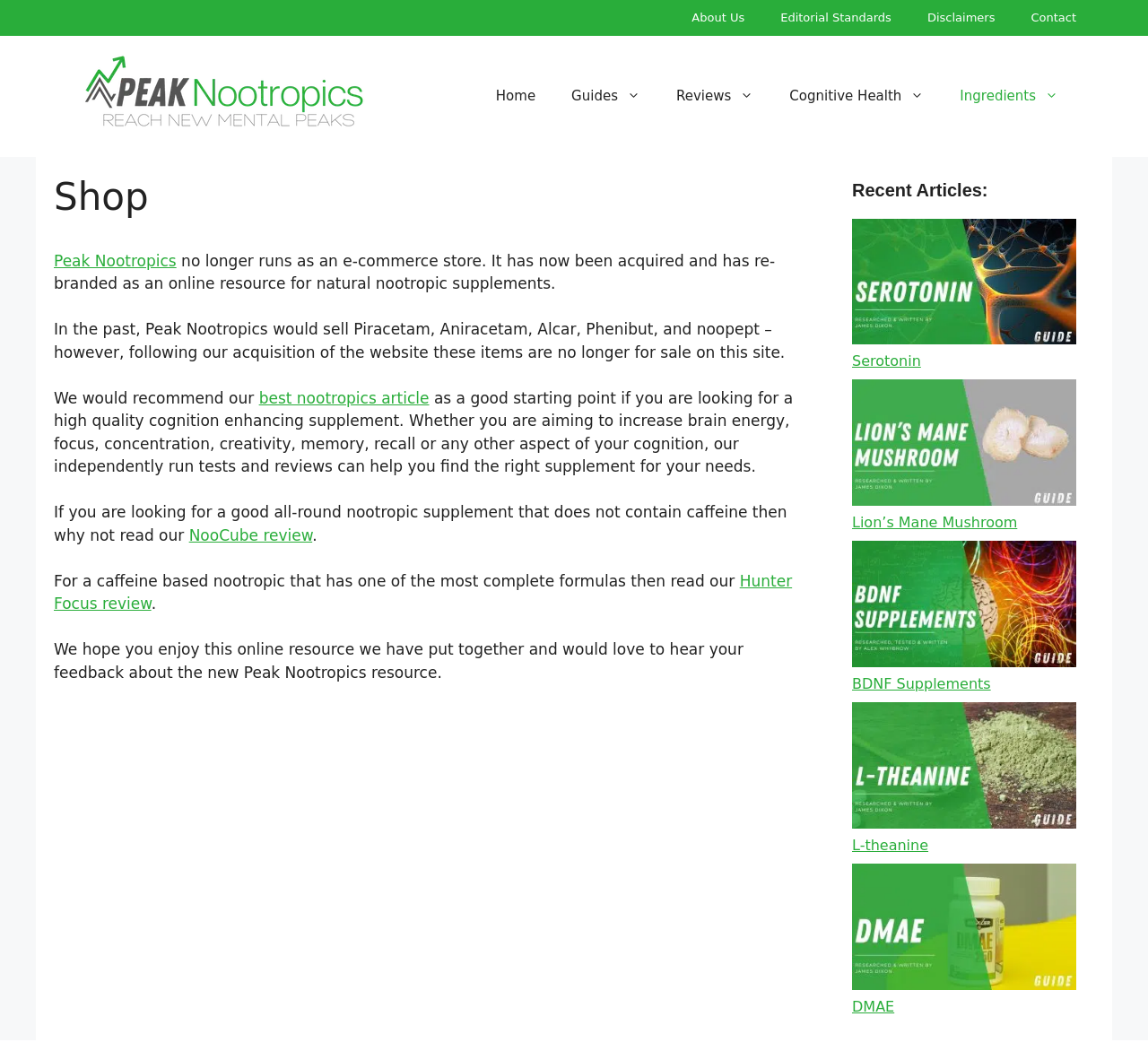Bounding box coordinates should be in the format (top-left x, top-left y, bottom-right x, bottom-right y) and all values should be floating point numbers between 0 and 1. Determine the bounding box coordinate for the UI element described as: Serotonin

[0.742, 0.333, 0.802, 0.349]